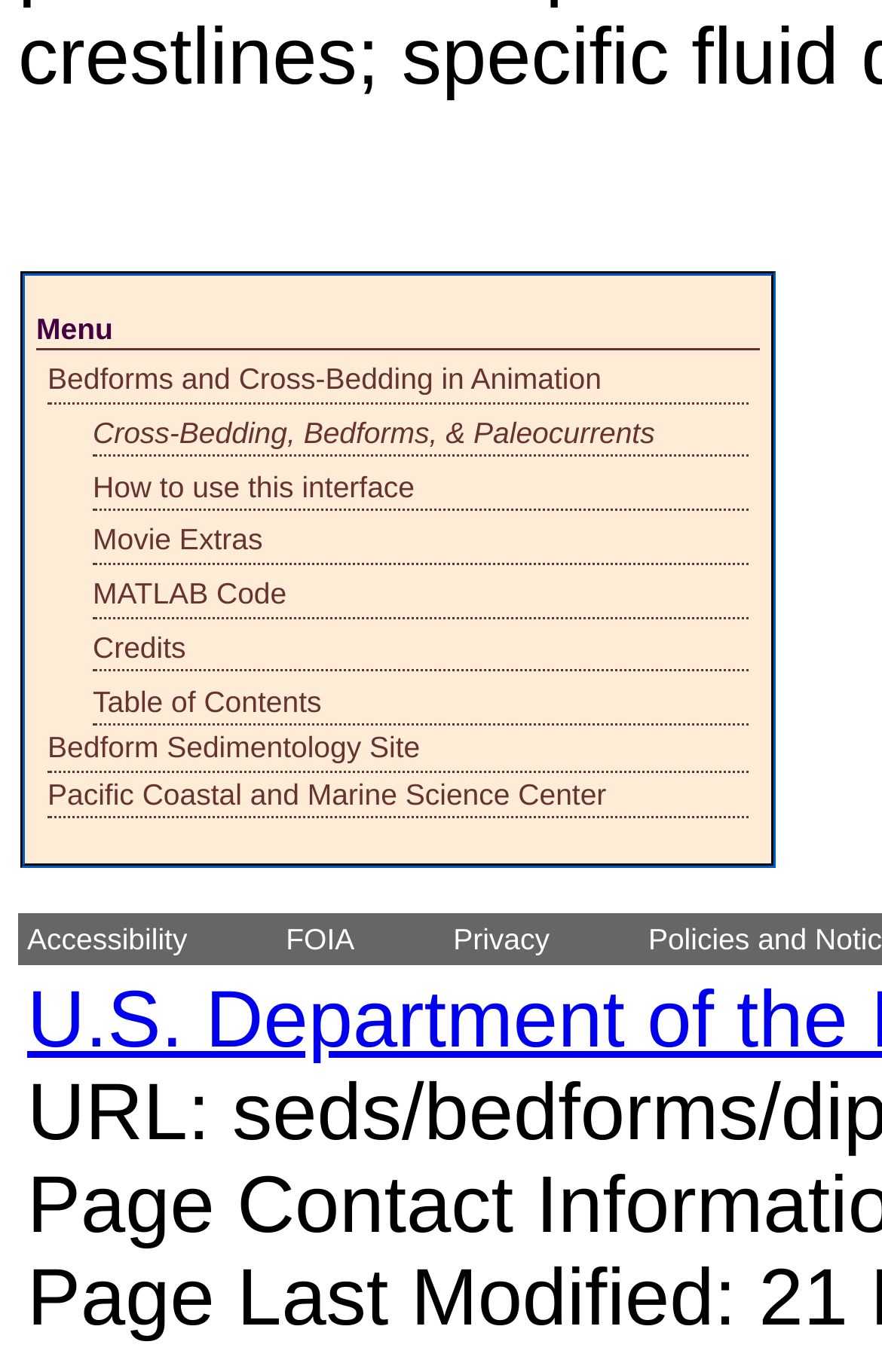Using the provided element description, identify the bounding box coordinates as (top-left x, top-left y, bottom-right x, bottom-right y). Ensure all values are between 0 and 1. Description: Table of Contents

[0.105, 0.499, 0.365, 0.523]